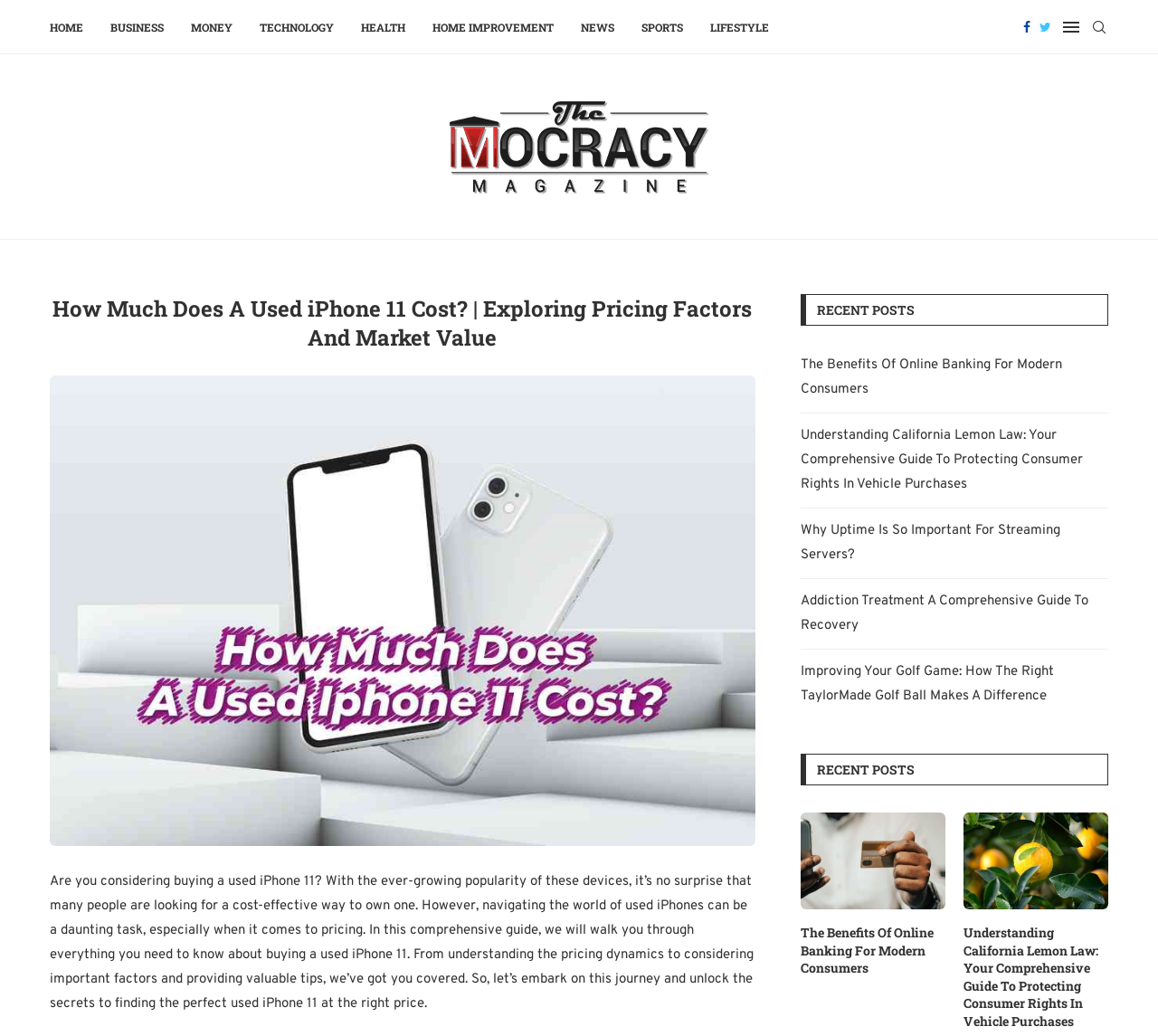Please answer the following question using a single word or phrase: Is there a search function on the website?

Yes